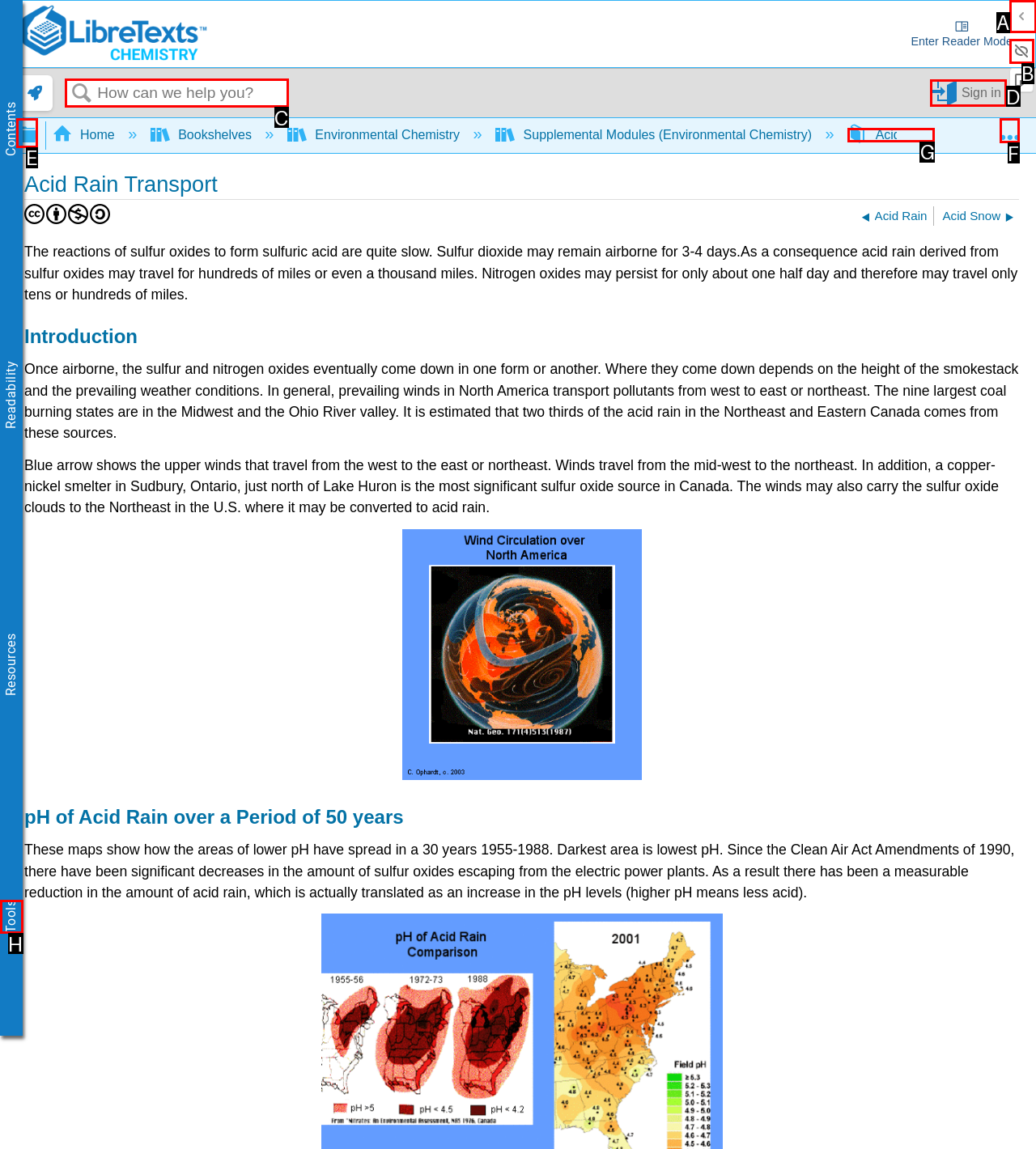Match the element description: Expand/collapse global hierarchy to the correct HTML element. Answer with the letter of the selected option.

E